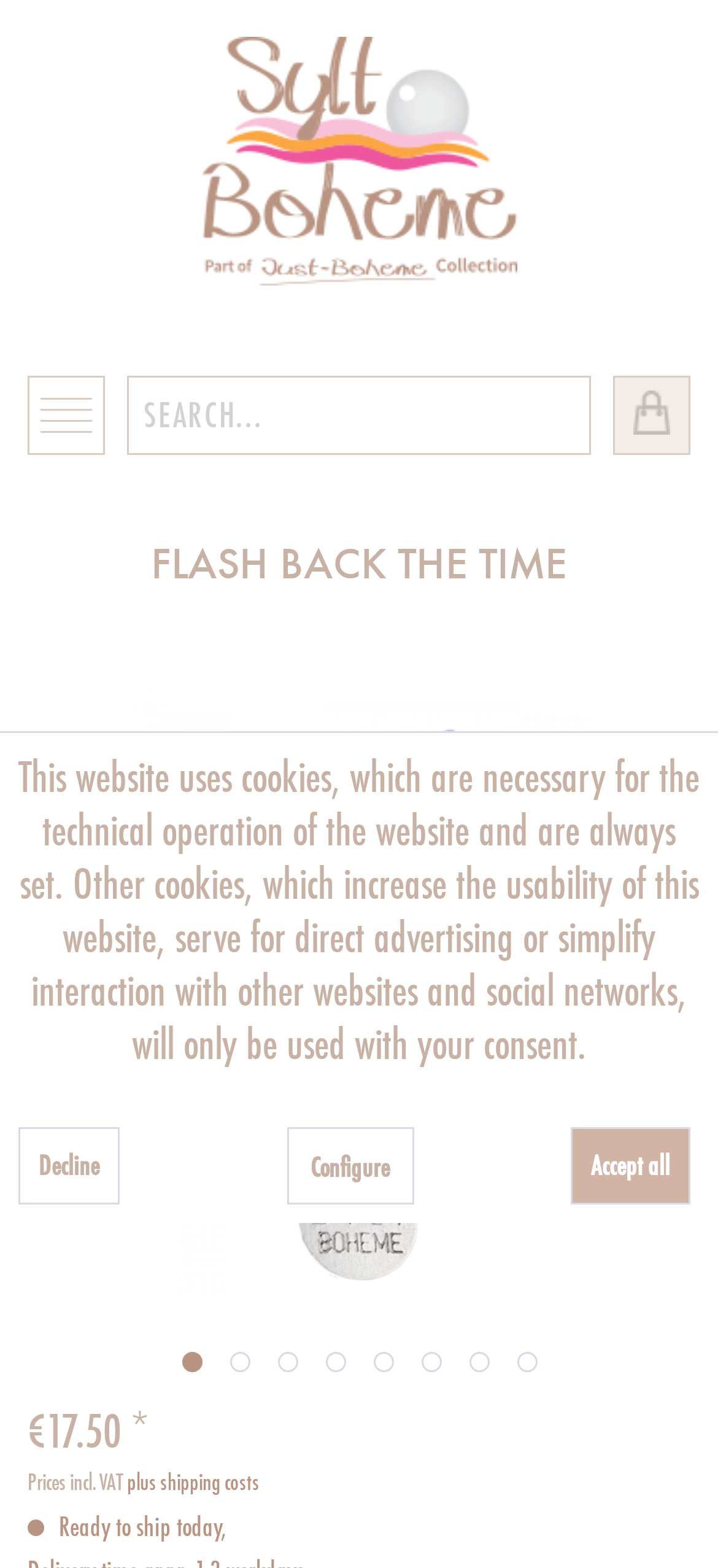What is the name of the product?
Answer with a single word or phrase, using the screenshot for reference.

Flash Back The Time